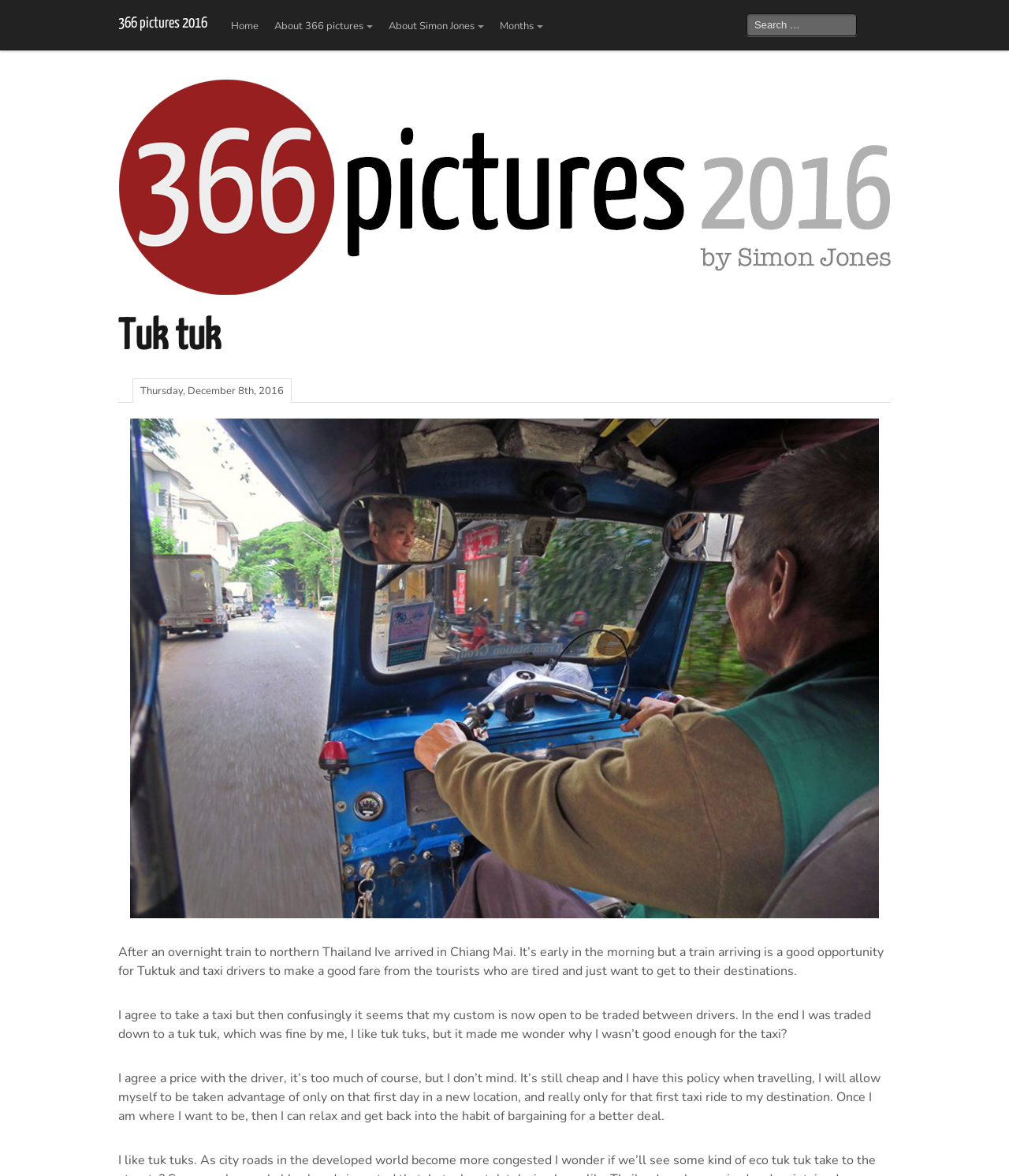What is the author's policy when traveling?
Please answer using one word or phrase, based on the screenshot.

Allow being taken advantage of on the first day